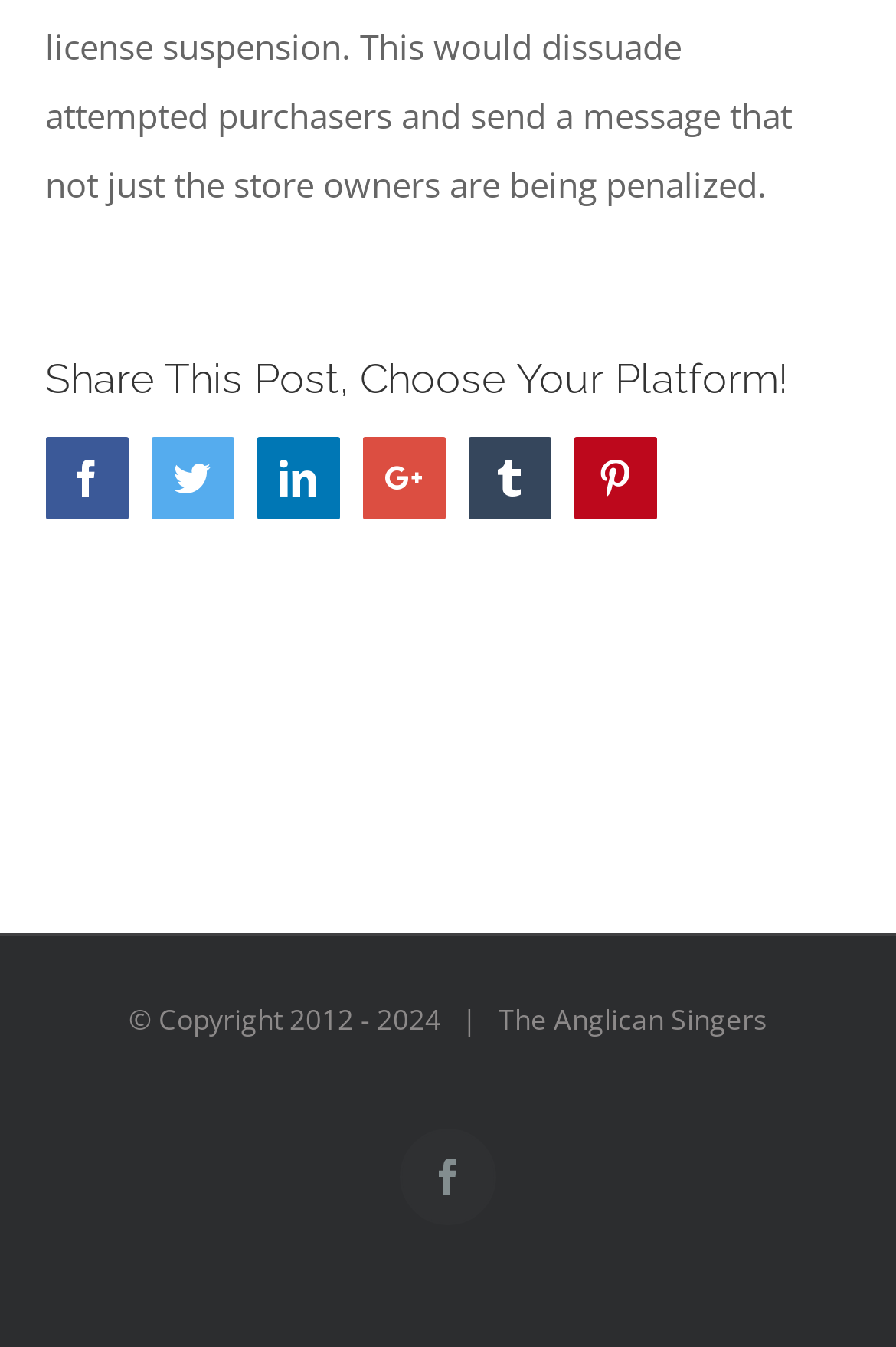How many Facebook links are available?
Please provide a comprehensive answer based on the information in the image.

The webpage has two Facebook links, one in the 'Share This Post, Choose Your Platform!' section and another in the footer section, which can be used to share the post or access the Facebook page.